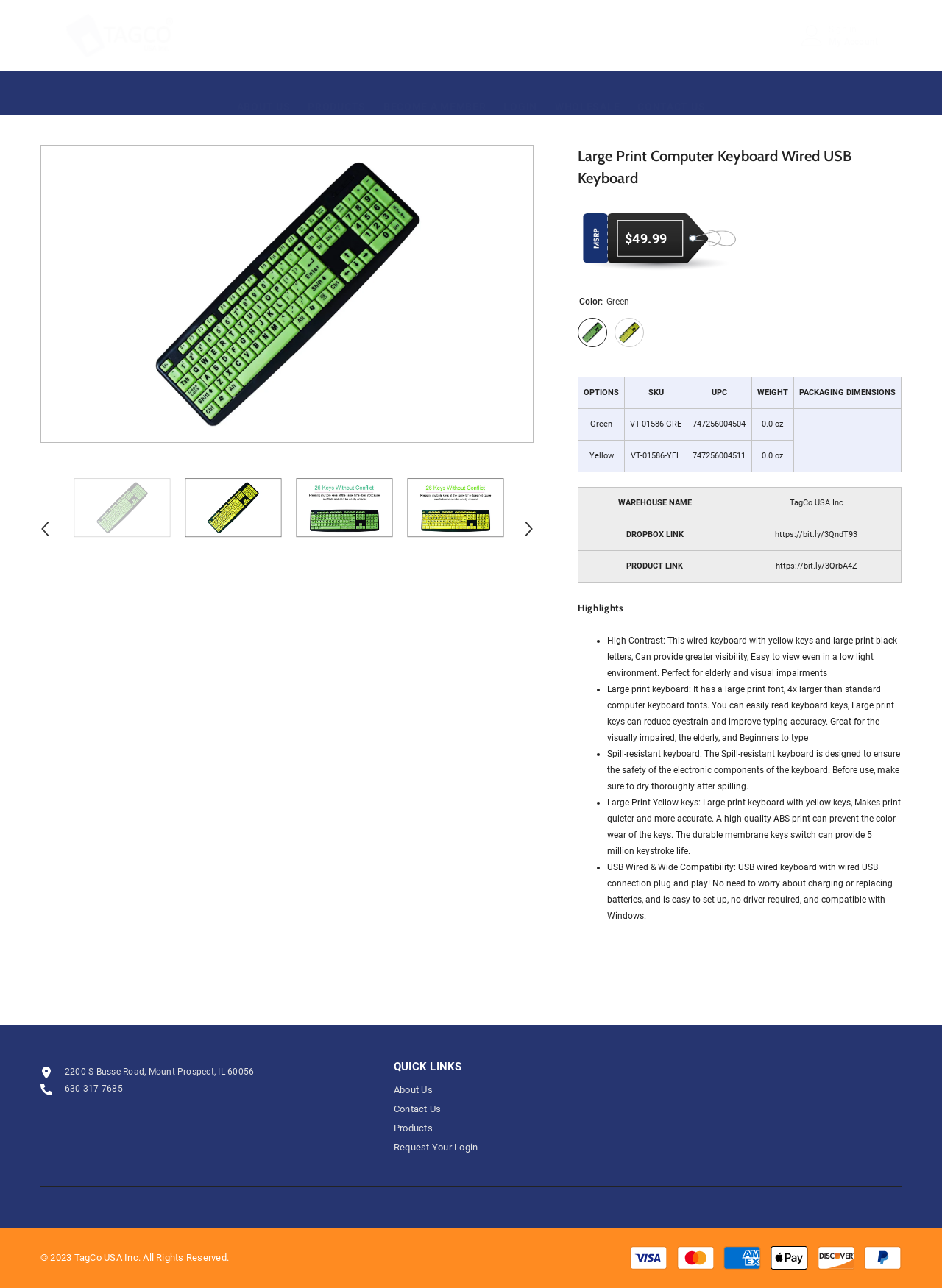Please identify the bounding box coordinates of the element's region that needs to be clicked to fulfill the following instruction: "View the 'About' page". The bounding box coordinates should consist of four float numbers between 0 and 1, i.e., [left, top, right, bottom].

None